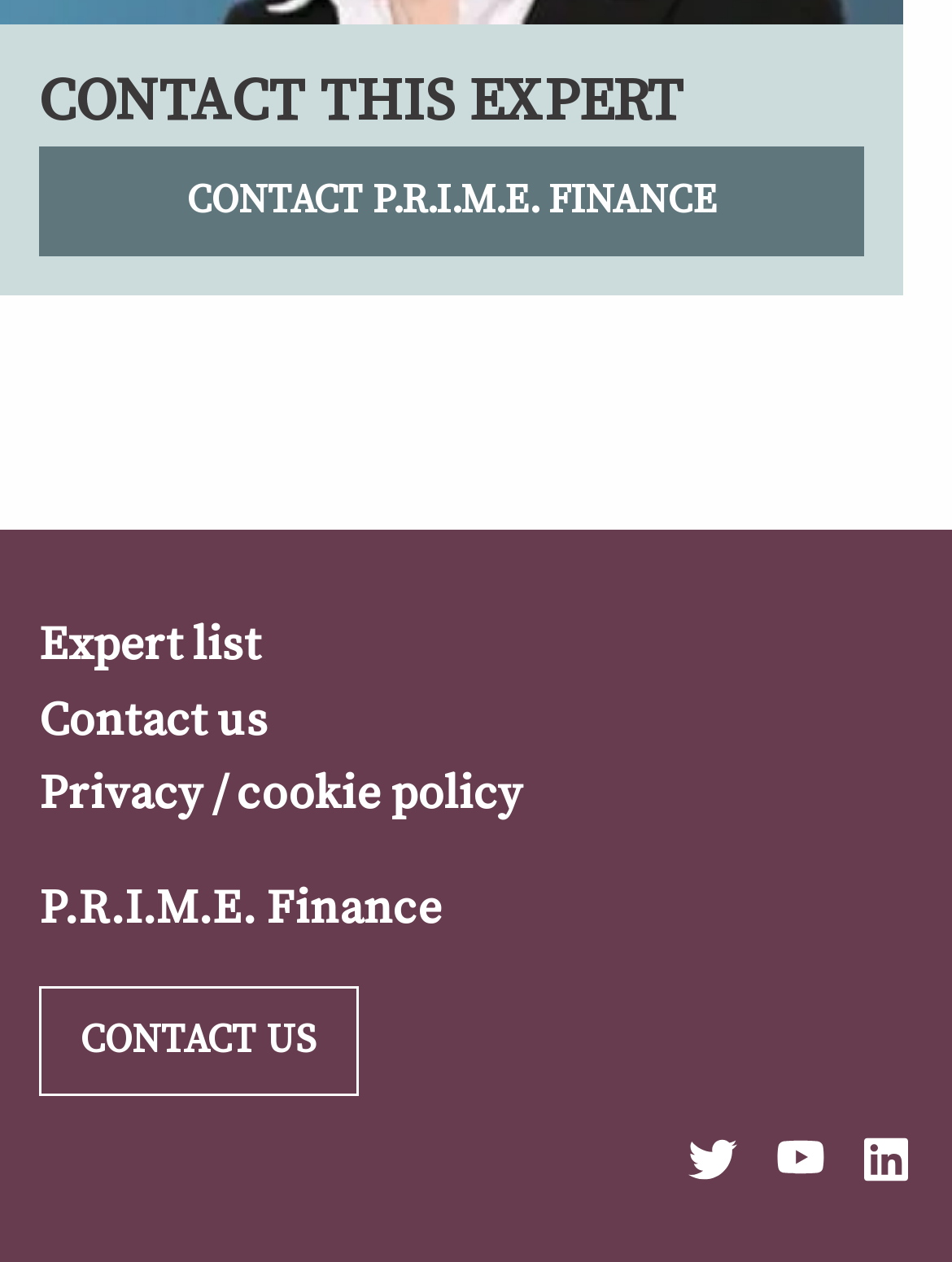Find and provide the bounding box coordinates for the UI element described with: "Contact P.R.I.M.E. Finance".

[0.041, 0.115, 0.908, 0.203]